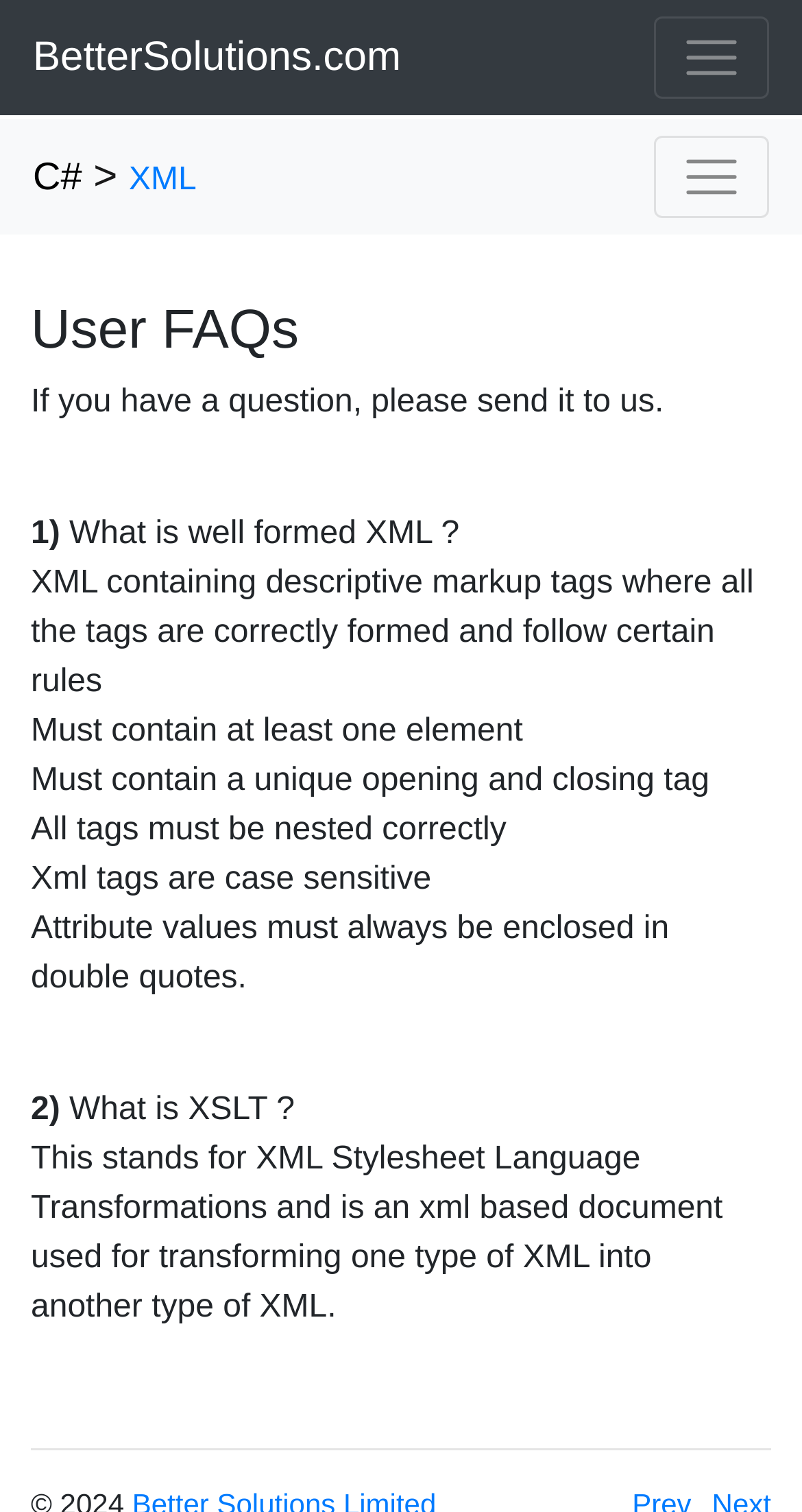Based on the image, please elaborate on the answer to the following question:
What is the purpose of the 'Toggle navigation' button?

The 'Toggle navigation' button is located at the top right corner of the webpage, and its purpose is to toggle the navigation menu. When clicked, it expands or collapses the navigation menu.